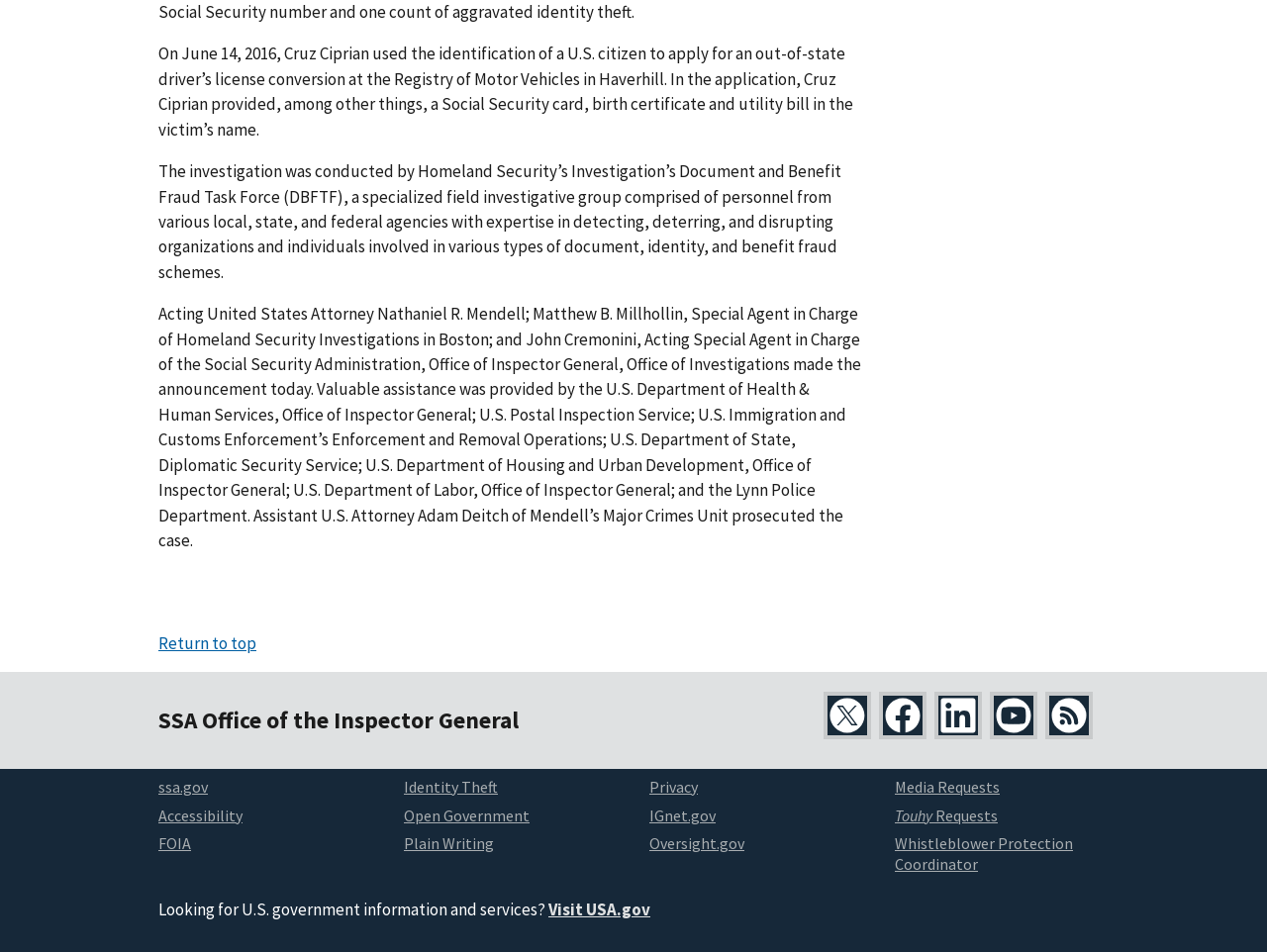Identify the bounding box for the element characterized by the following description: "BOOK NOW".

None